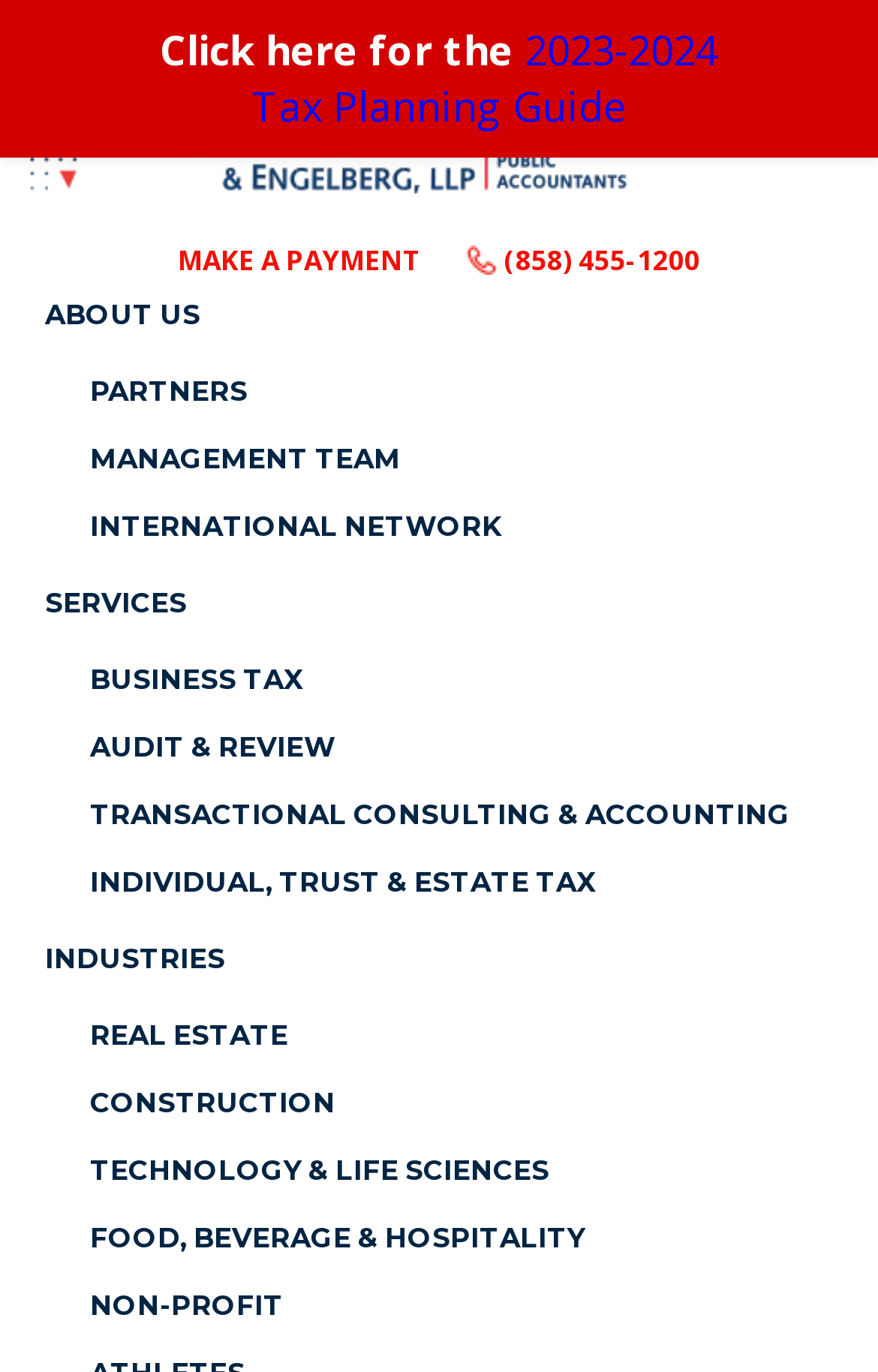How can I make a payment?
From the screenshot, supply a one-word or short-phrase answer.

Click on 'MAKE A PAYMENT'